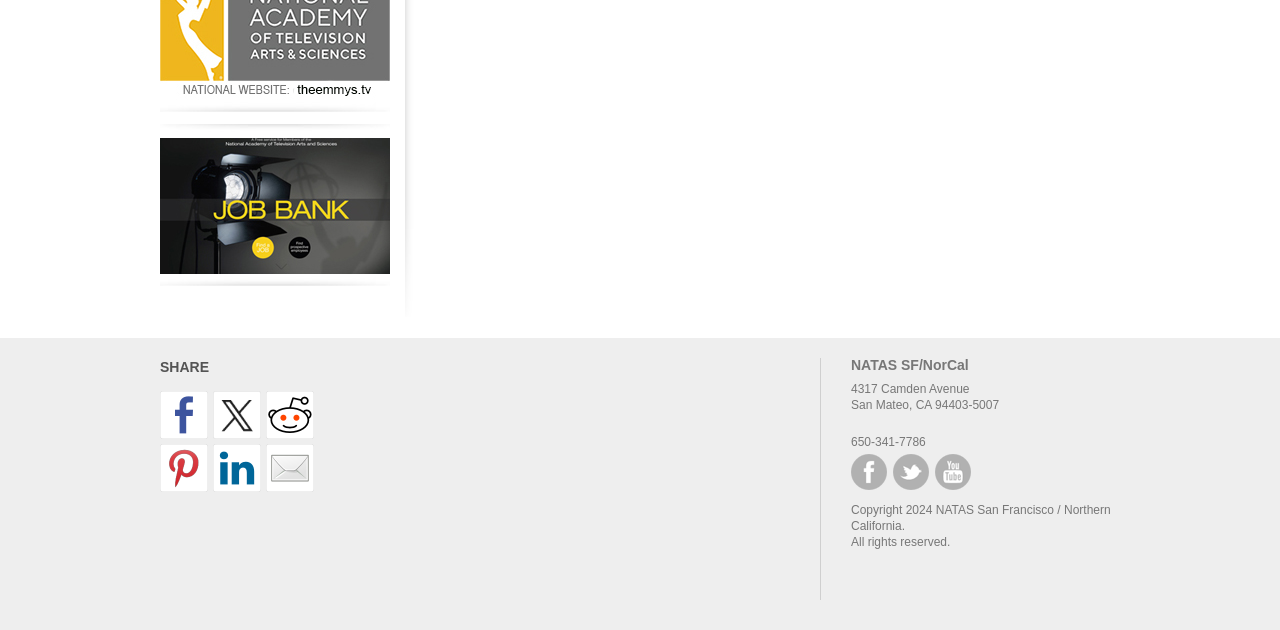Locate the bounding box coordinates of the item that should be clicked to fulfill the instruction: "Share on Facebook".

[0.125, 0.621, 0.162, 0.697]